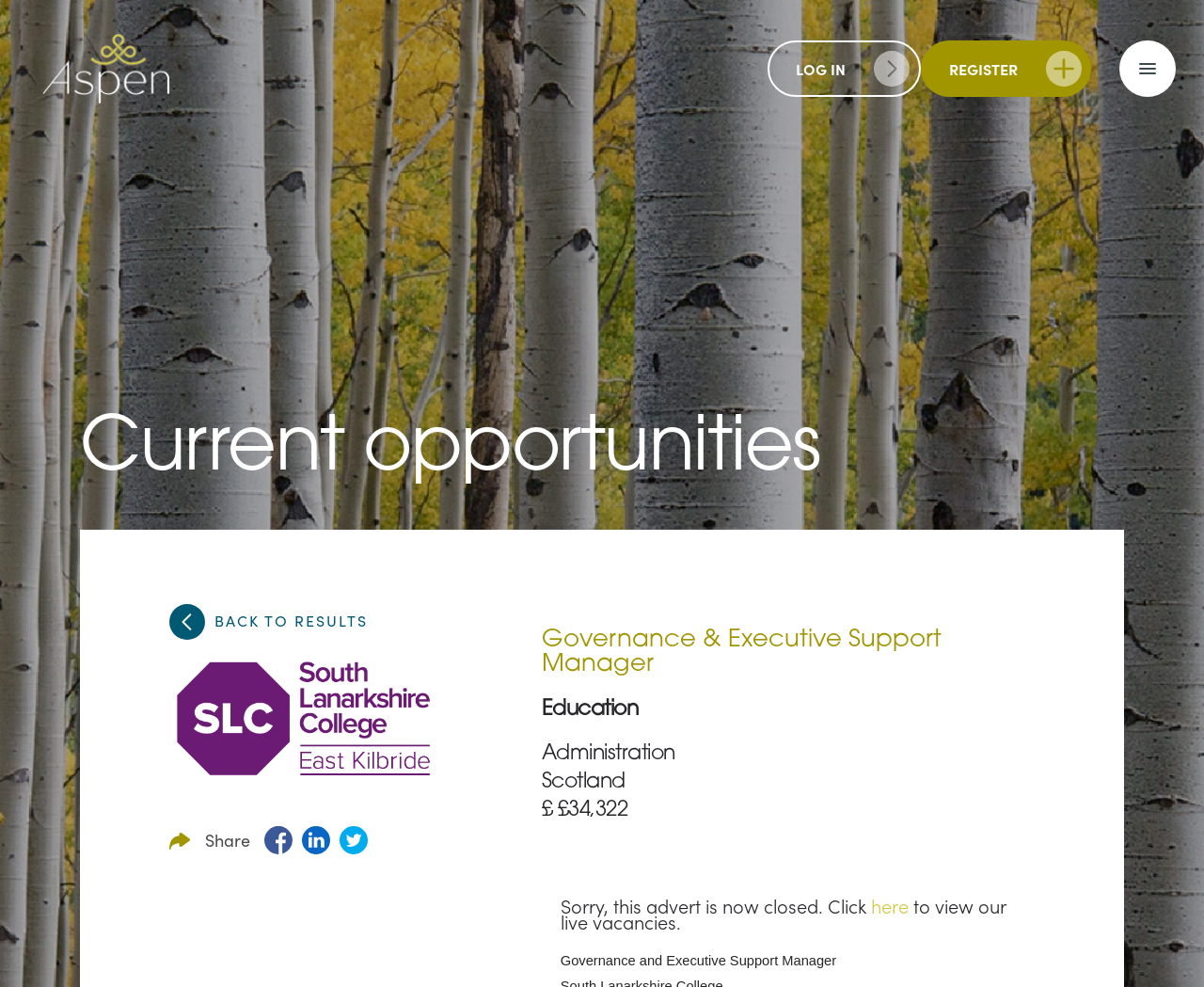Determine the bounding box coordinates of the clickable element to complete this instruction: "Click LOG IN". Provide the coordinates in the format of four float numbers between 0 and 1, [left, top, right, bottom].

[0.661, 0.059, 0.702, 0.08]